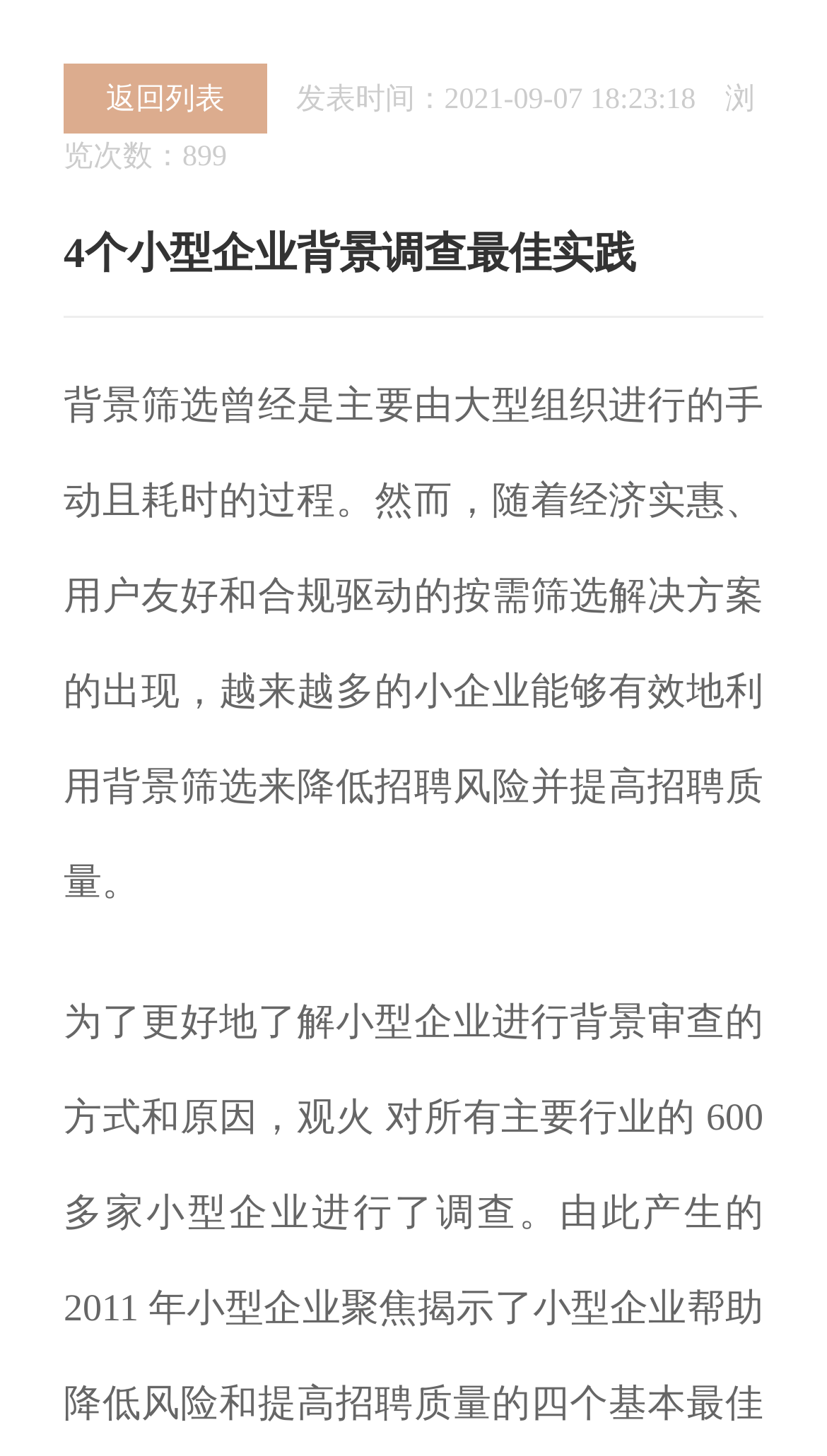Please reply to the following question using a single word or phrase: 
When was the survey conducted?

2011